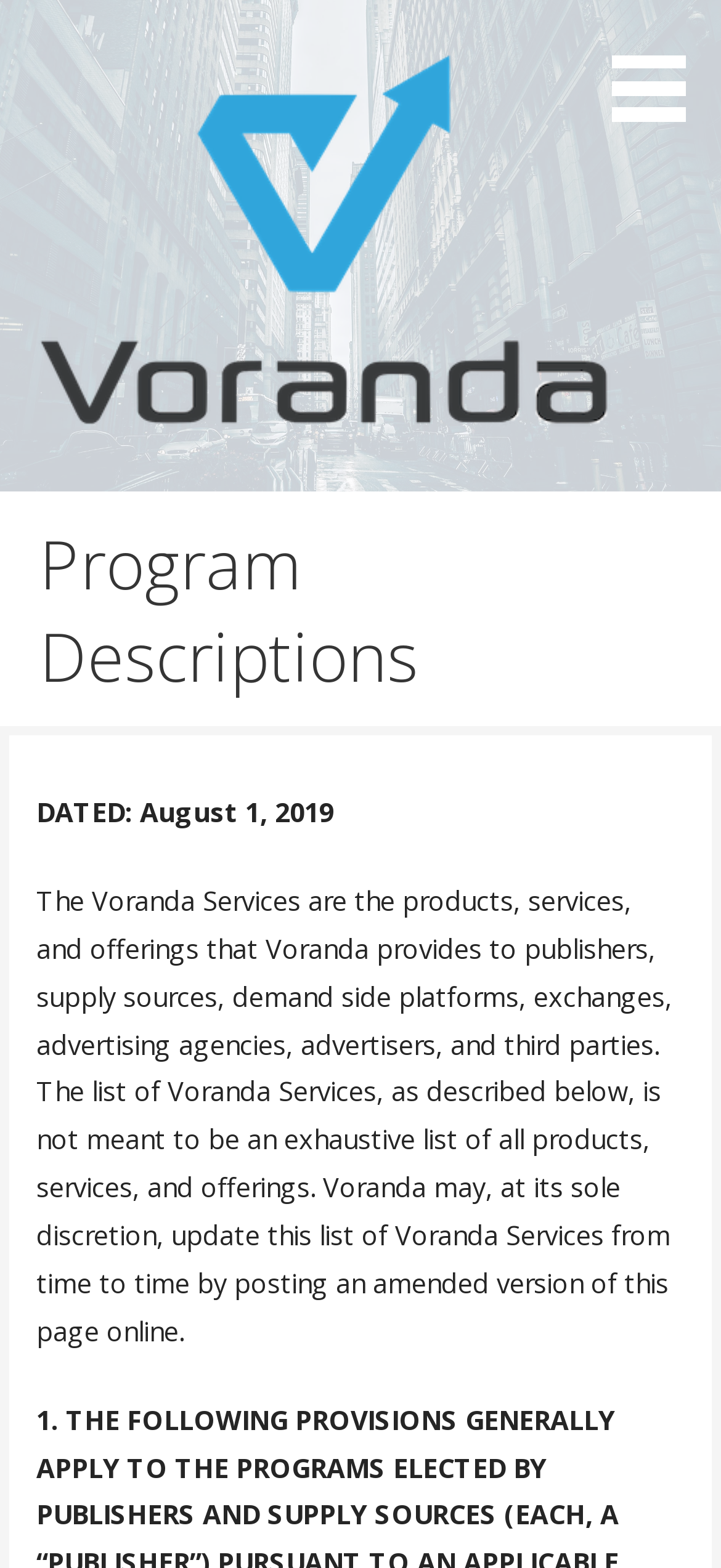Determine the bounding box coordinates of the UI element described by: "parent_node: Voranda".

[0.045, 0.259, 0.855, 0.281]